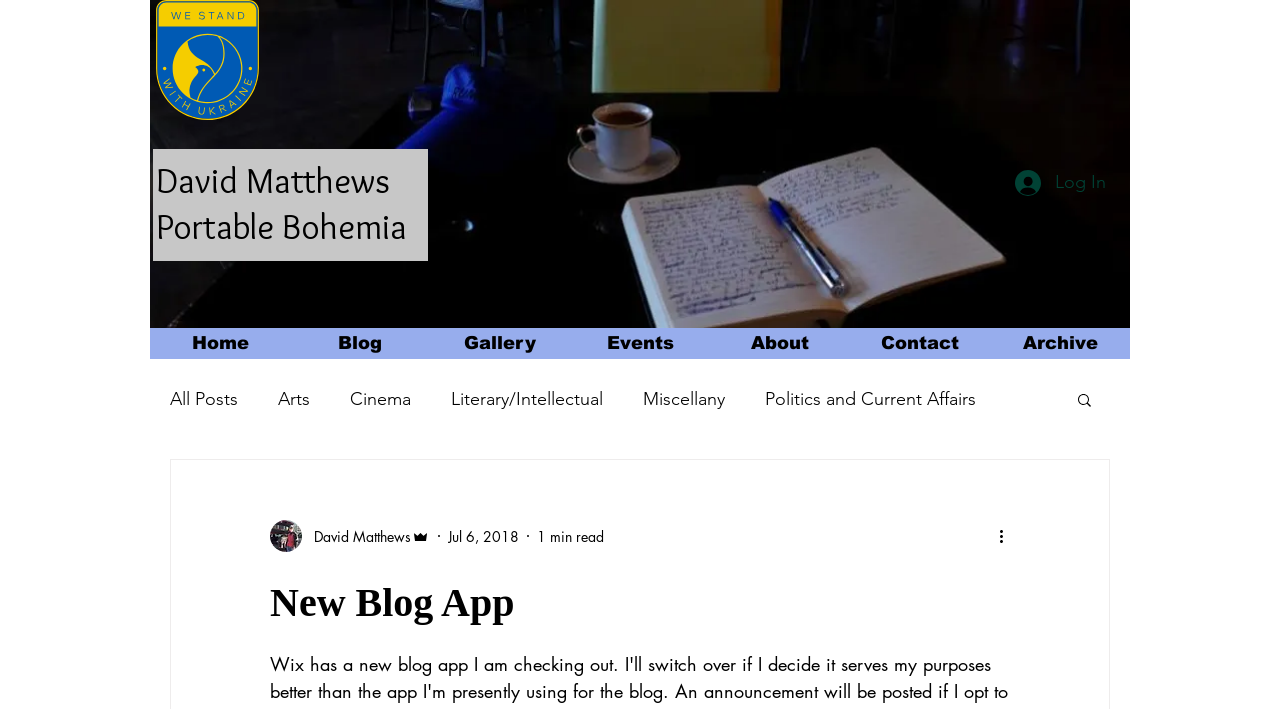Determine the bounding box coordinates for the area that needs to be clicked to fulfill this task: "print version". The coordinates must be given as four float numbers between 0 and 1, i.e., [left, top, right, bottom].

None